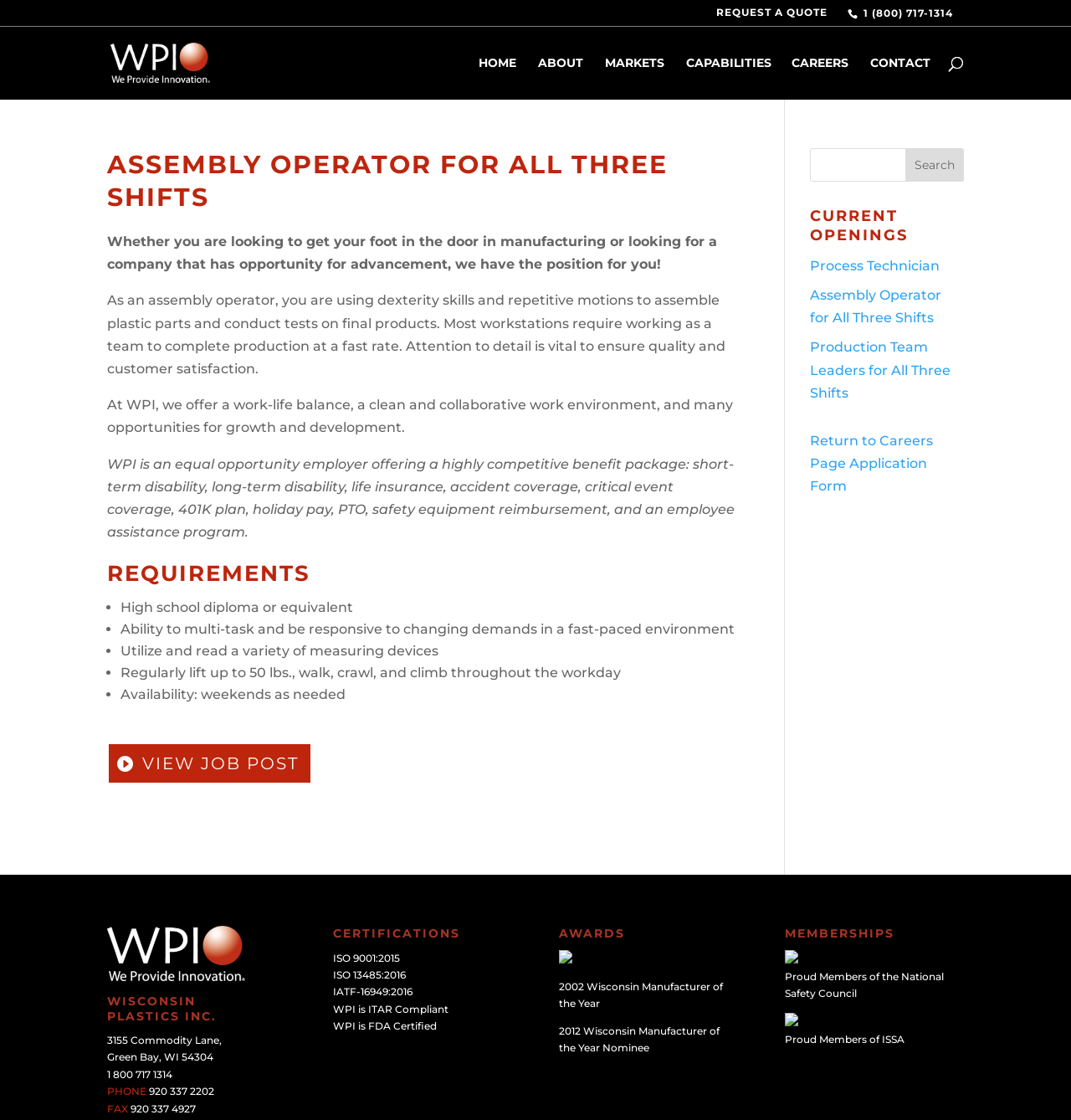Determine the bounding box coordinates of the clickable region to execute the instruction: "View the job post for Assembly Operator for All Three Shifts". The coordinates should be four float numbers between 0 and 1, denoted as [left, top, right, bottom].

[0.1, 0.663, 0.291, 0.7]